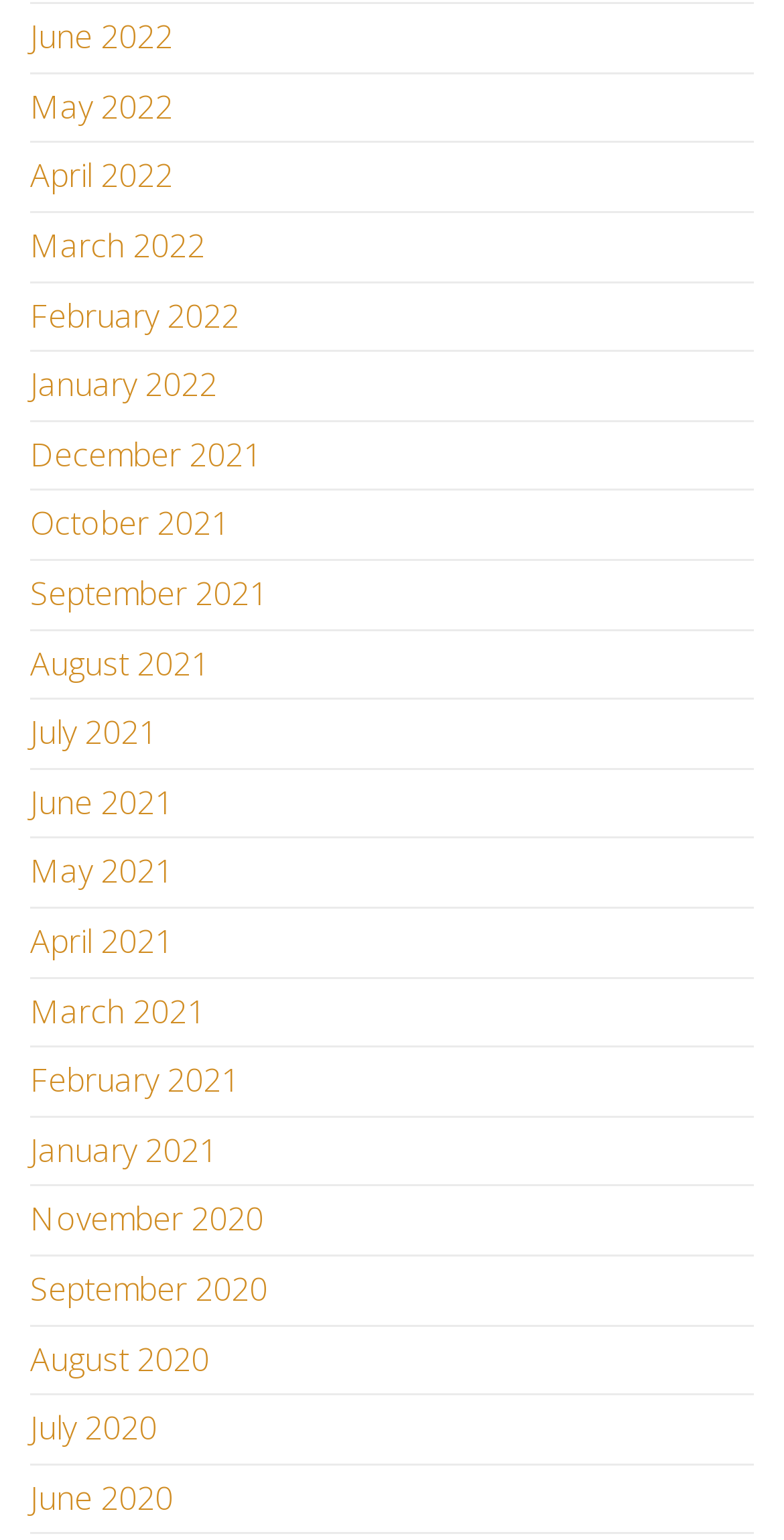Please identify the bounding box coordinates of the element I need to click to follow this instruction: "view June 2022".

[0.038, 0.01, 0.221, 0.038]